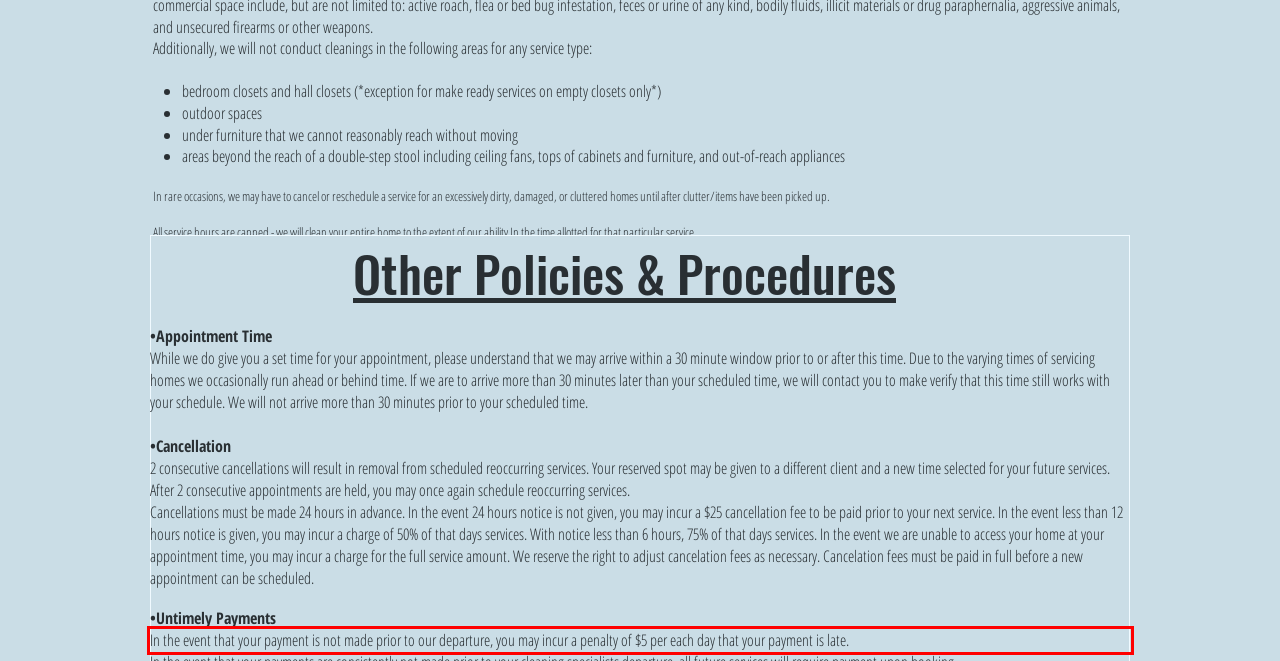Please recognize and transcribe the text located inside the red bounding box in the webpage image.

In the event that your payment is not made prior to our departure, you may incur a penalty of $5 per each day that your payment is late.